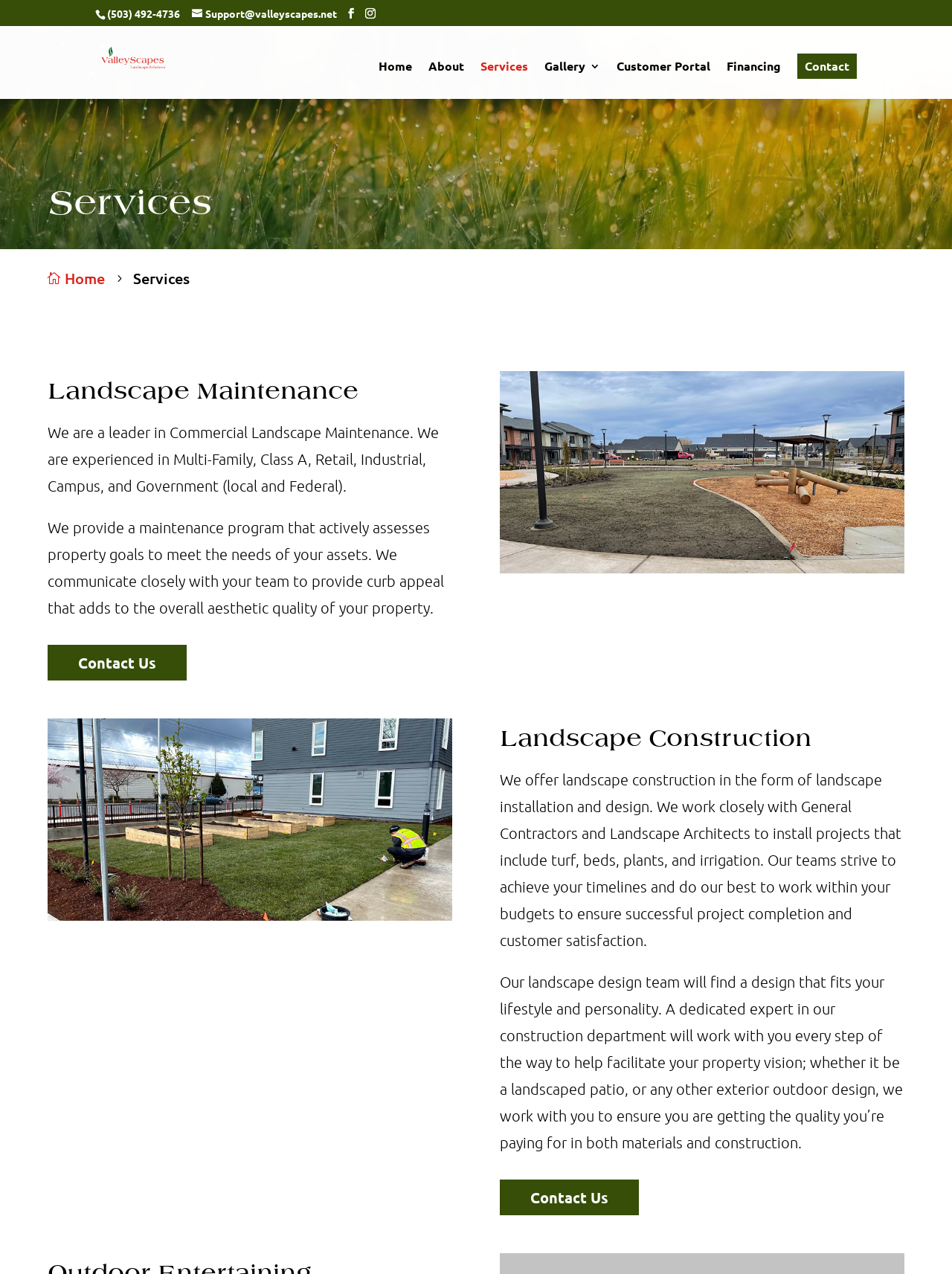Use the information in the screenshot to answer the question comprehensively: What services does Valley Scapes provide?

By analyzing the webpage content, we can see that Valley Scapes provides two main services: Landscape Maintenance and Landscape Construction. These services are mentioned in the headings and descriptions on the webpage, with detailed information about each service provided below the headings.